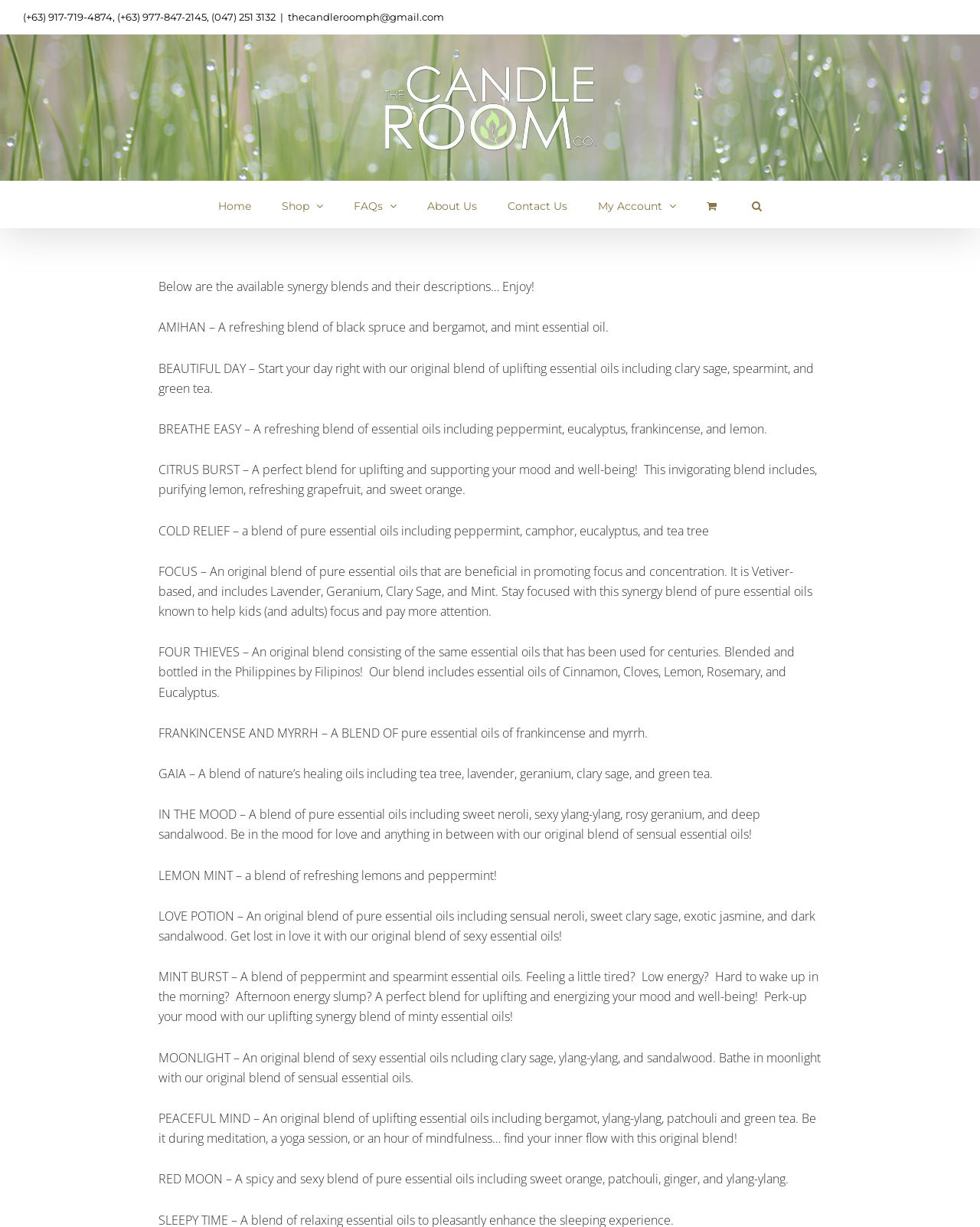For the element described, predict the bounding box coordinates as (top-left x, top-left y, bottom-right x, bottom-right y). All values should be between 0 and 1. Element description: alt="The Candleroom Co. Logo"

[0.383, 0.047, 0.617, 0.128]